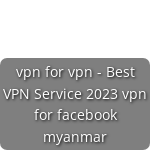Elaborate on the details you observe in the image.

The image features a promotional graphic titled "vpn for vpn - Best VPN Service 2023," highlighting a VPN service specifically positioned as beneficial for users in Myanmar looking to access Facebook. This graphic is part of a broader discussion about VPNs, emphasizing the importance of online security and privacy in today’s digital landscape. It suggests that choosing a reputable VPN can offer peace of mind and unrestricted access to the internet, catering to users' specific needs, especially in regions with limited online freedoms.